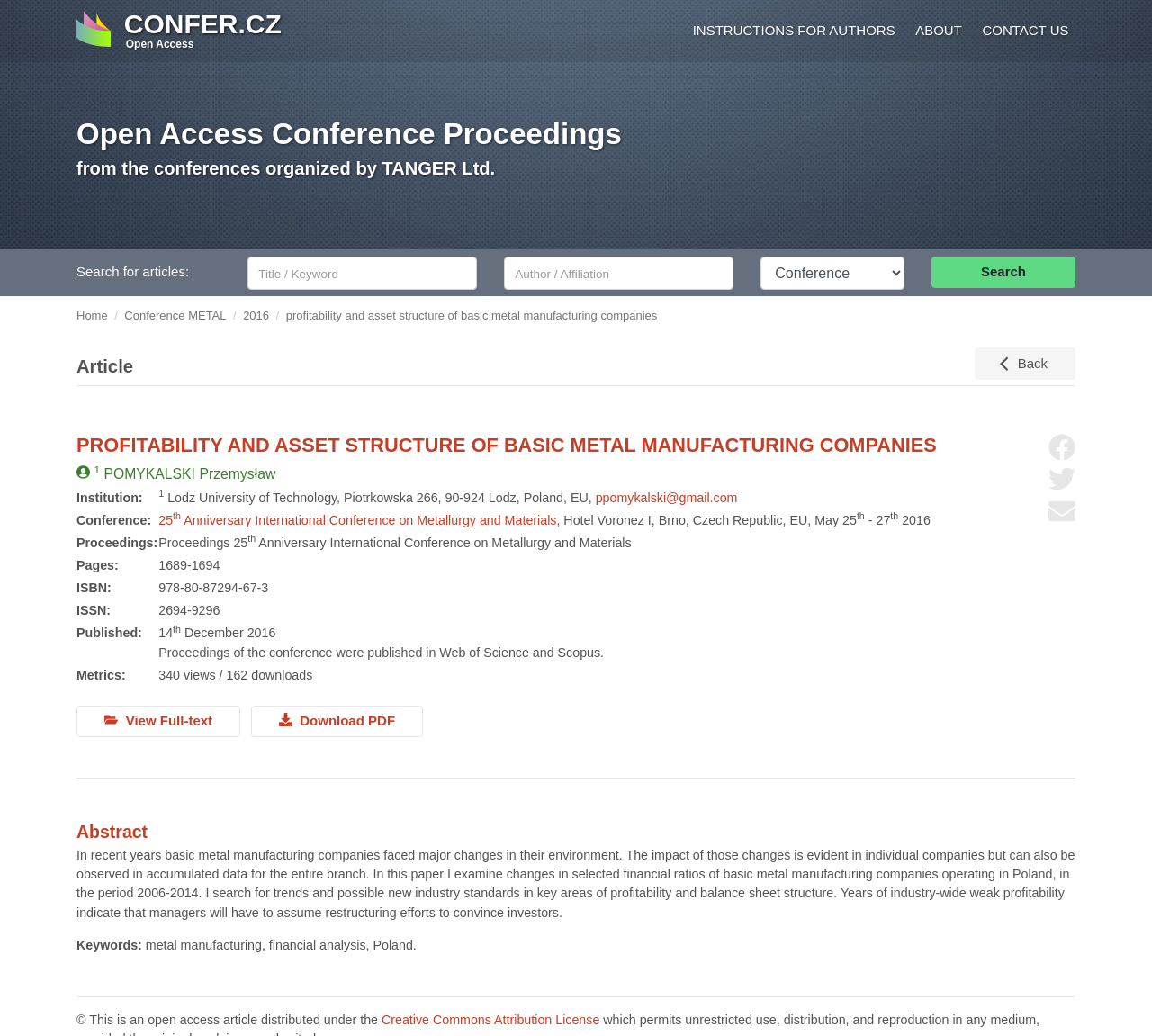Identify the headline of the webpage and generate its text content.

Open Access Conference Proceedings